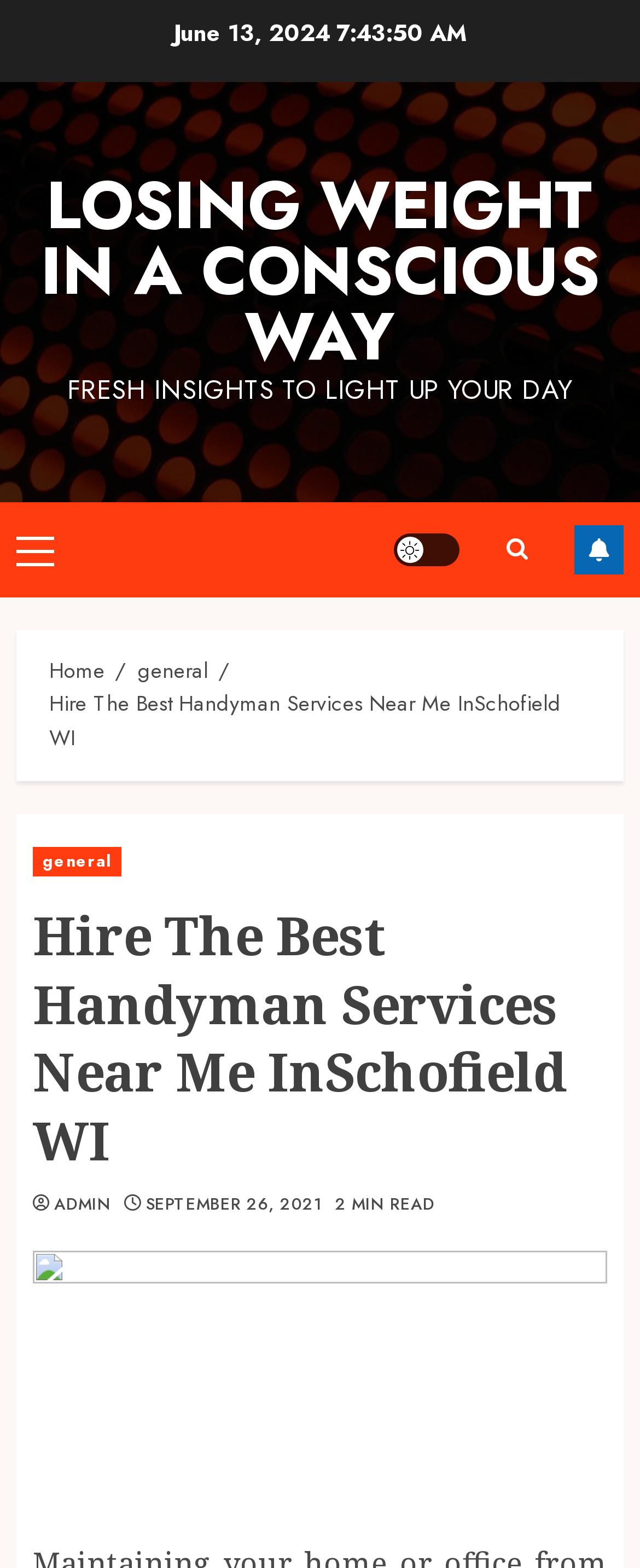Locate the bounding box coordinates of the element that should be clicked to execute the following instruction: "Click on the 'Primary Menu' link".

[0.026, 0.341, 0.085, 0.36]